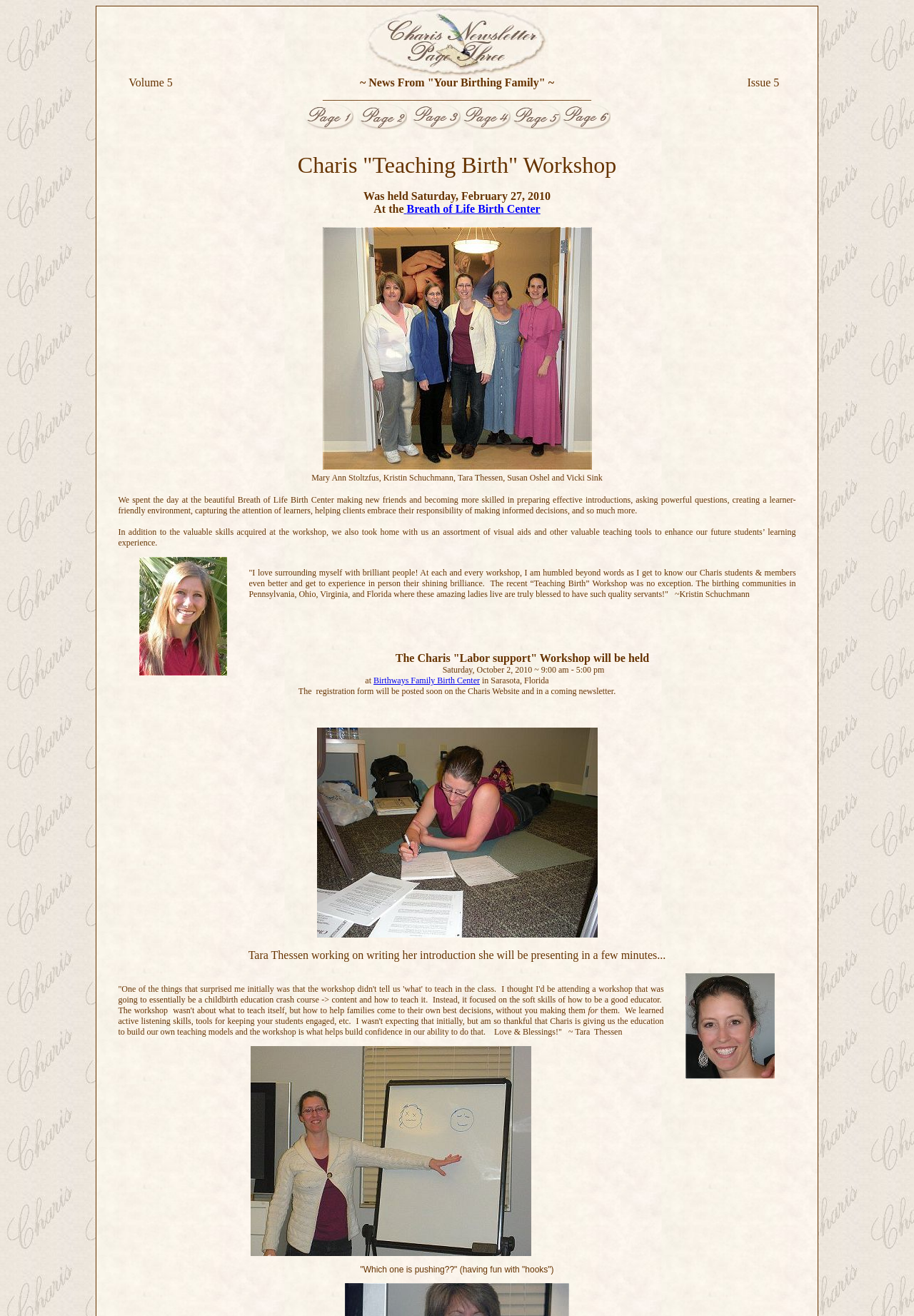Identify the bounding box coordinates for the UI element that matches this description: "Assorted".

None